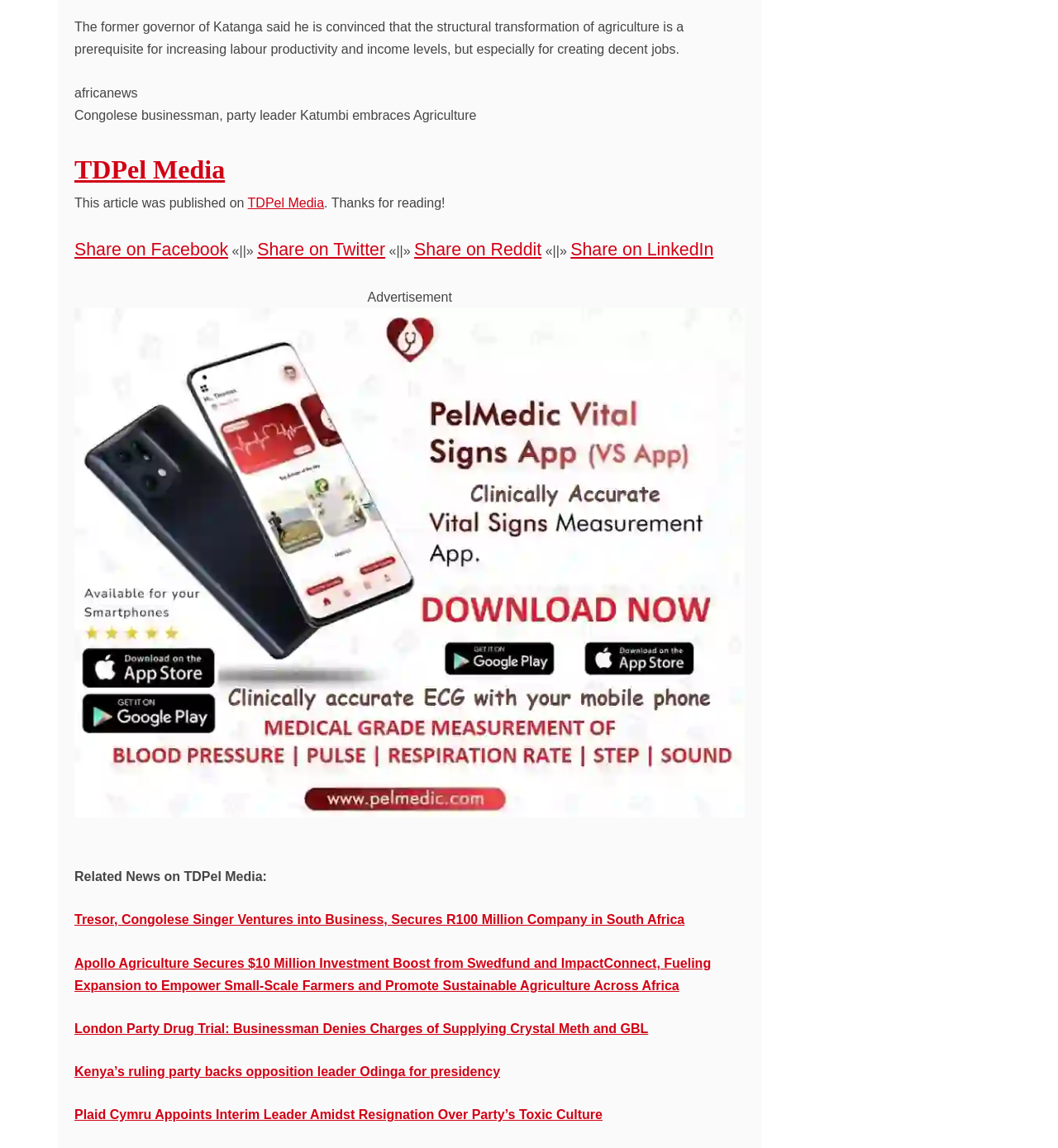Please locate the clickable area by providing the bounding box coordinates to follow this instruction: "Share on Facebook".

[0.07, 0.209, 0.216, 0.226]